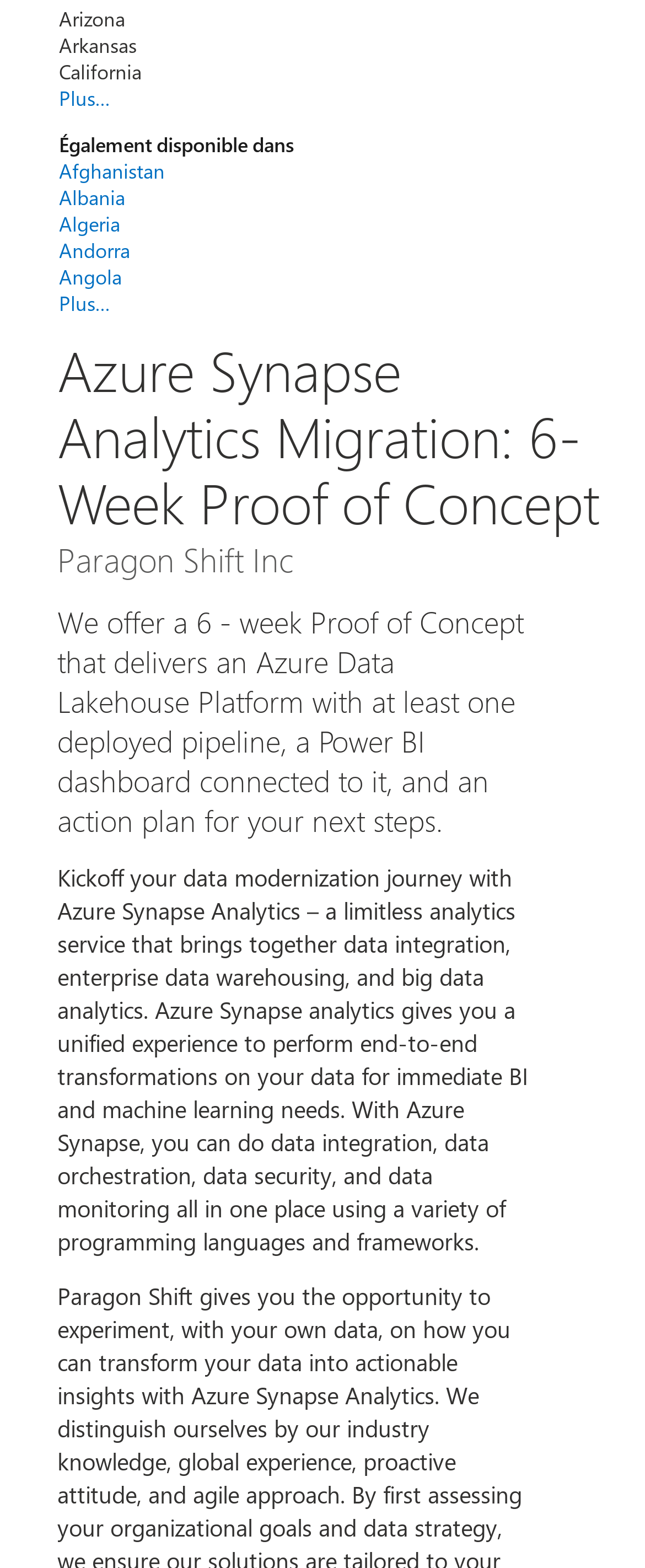Based on the element description Namibia, identify the bounding box coordinates for the UI element. The coordinates should be in the format (top-left x, top-left y, bottom-right x, bottom-right y) and within the 0 to 1 range.

[0.772, 0.344, 0.946, 0.361]